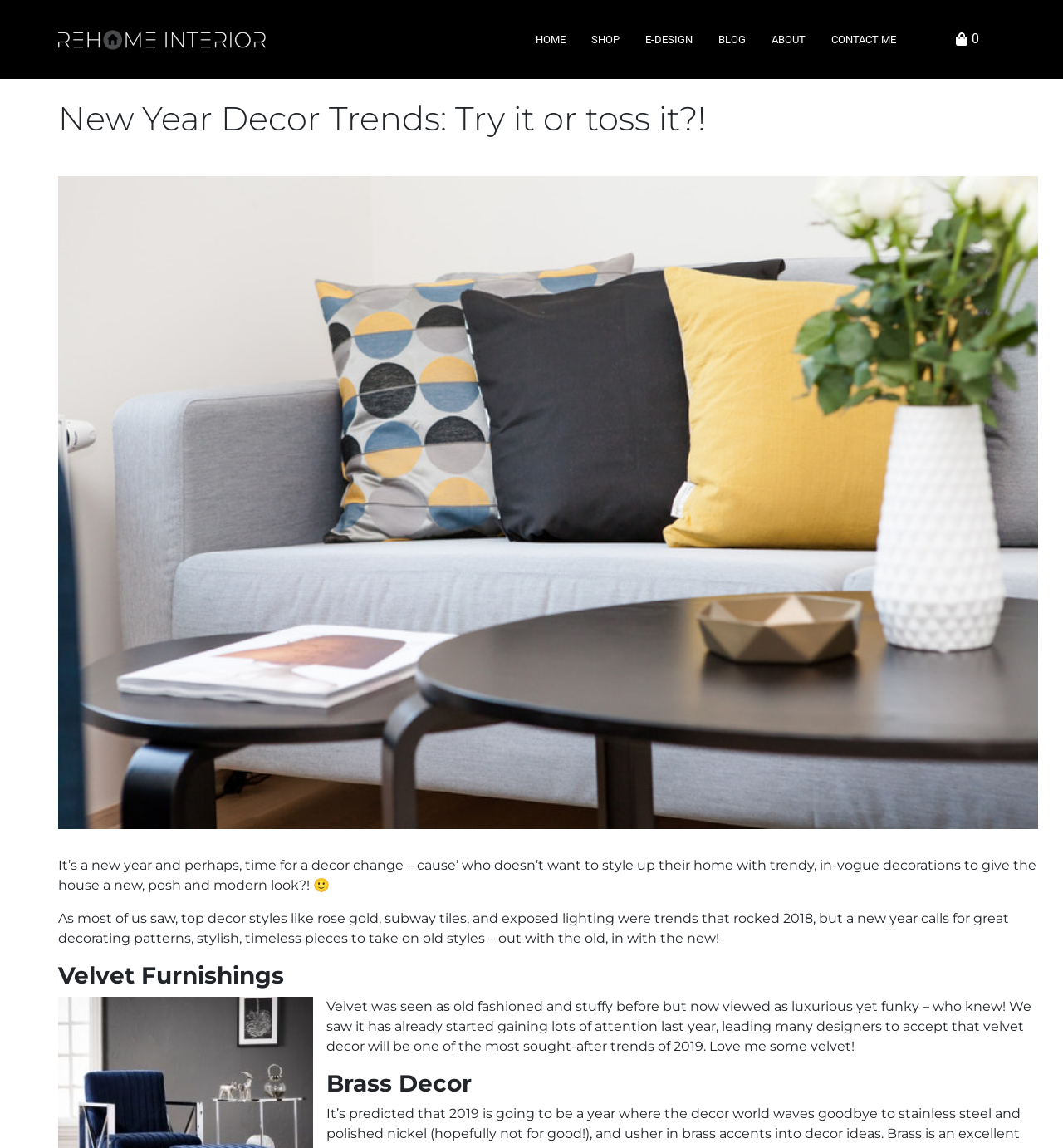Construct a thorough caption encompassing all aspects of the webpage.

This webpage is about new year decor trends, specifically discussing trendy and in-vogue decorations to give a home a modern look. At the top left, there is a logo of "Rehome Interior" with a link to the website's homepage. Next to it, there is a navigation menu with links to "HOME", "SHOP", "E-DESIGN", "BLOG", "ABOUT", and "CONTACT ME". 

Below the navigation menu, there is a header section with a title "New Year Decor Trends: Try it or toss it?!" and a posted date "January 23, 2019". 

The main content of the webpage is divided into sections, each discussing a specific decor trend. The first section starts with a paragraph of text, followed by another section titled "Velvet Furnishings" and then a paragraph discussing velvet decor. The next section is titled "Brass Decor". 

On the top right, there is a small icon with a number "0" inside, which is likely a notification or a cart icon.